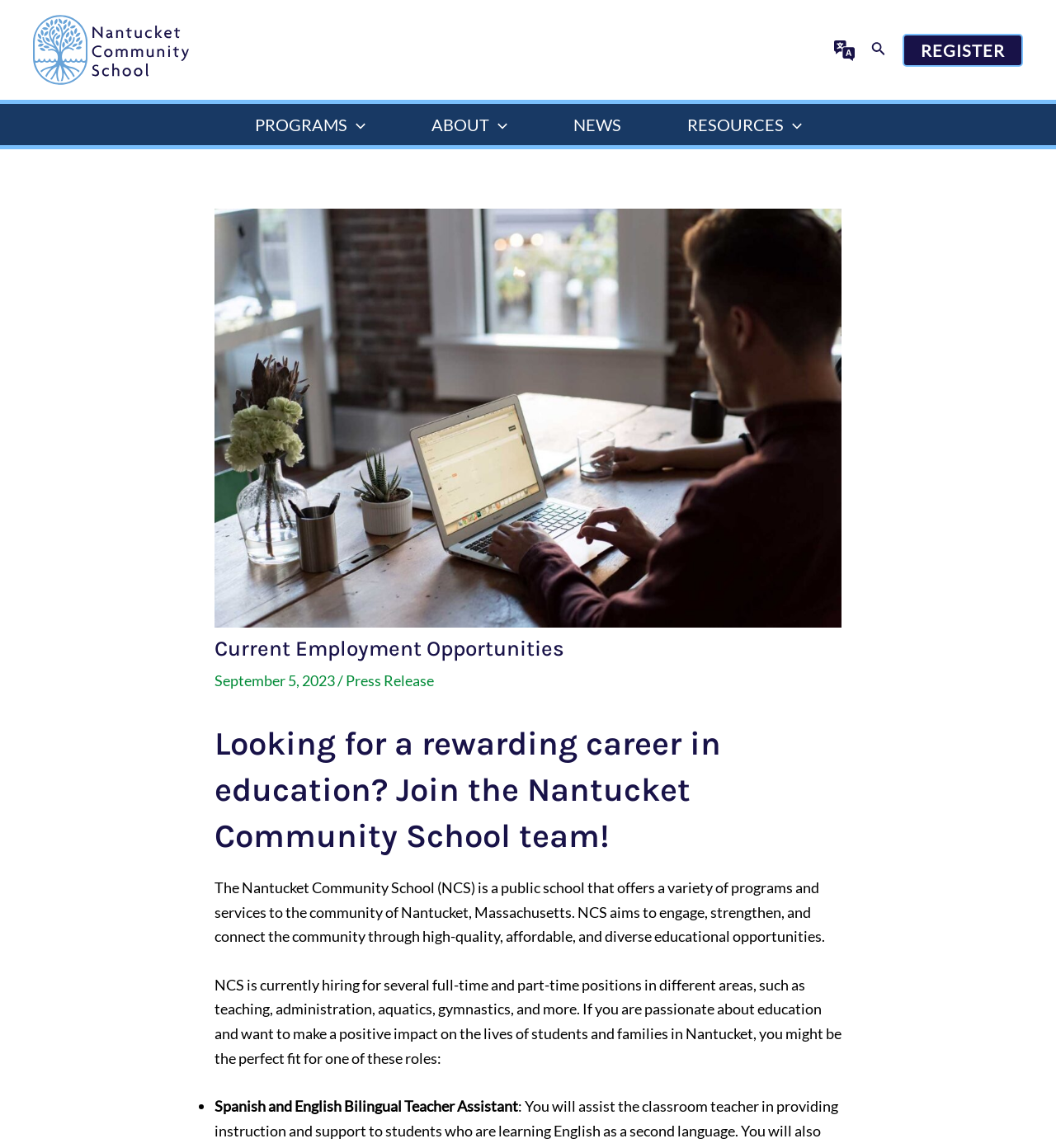Please identify the bounding box coordinates of the clickable region that I should interact with to perform the following instruction: "read about Nantucket Community School". The coordinates should be expressed as four float numbers between 0 and 1, i.e., [left, top, right, bottom].

[0.031, 0.034, 0.179, 0.05]